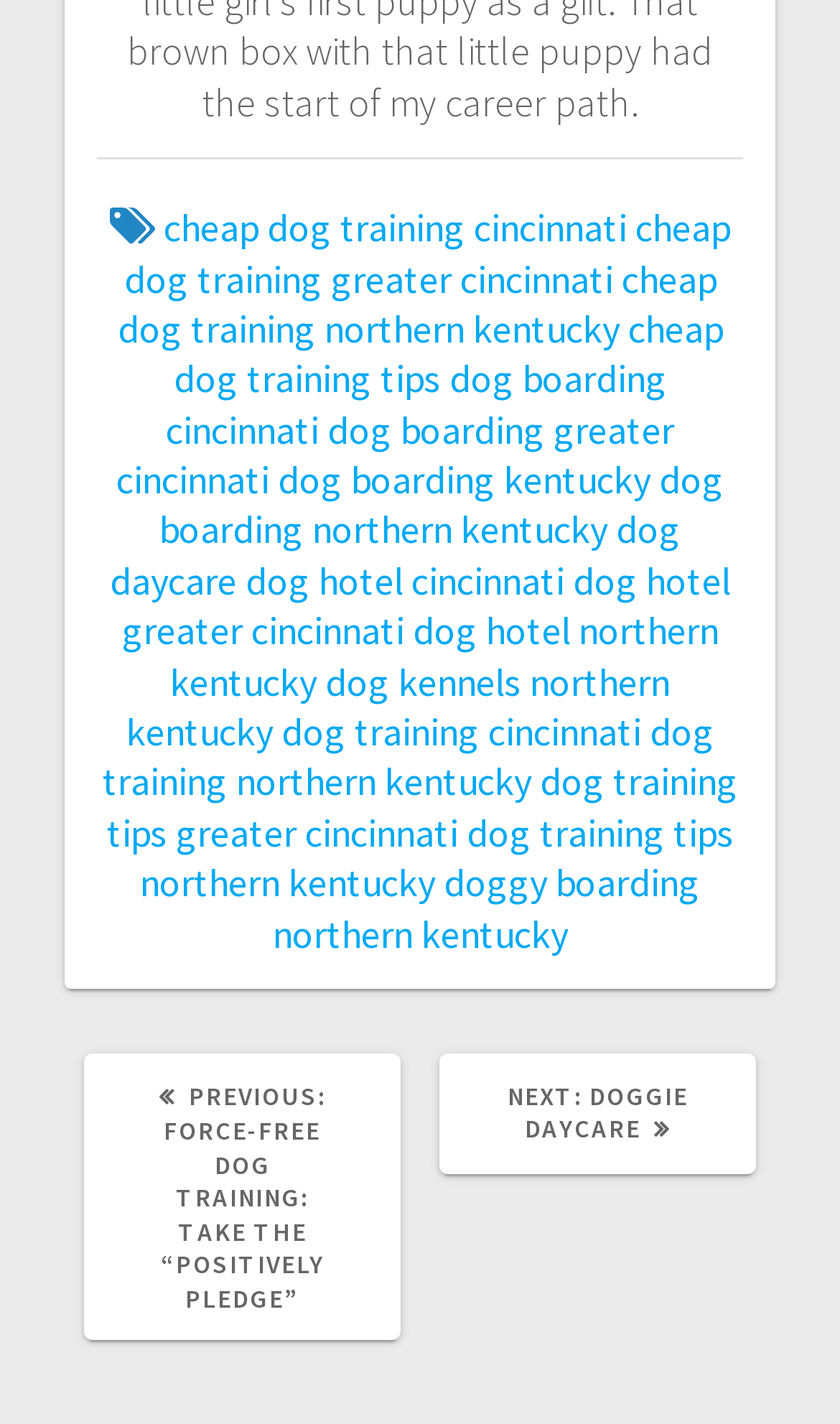Please answer the following query using a single word or phrase: 
Is there a link to dog daycare on this webpage?

Yes